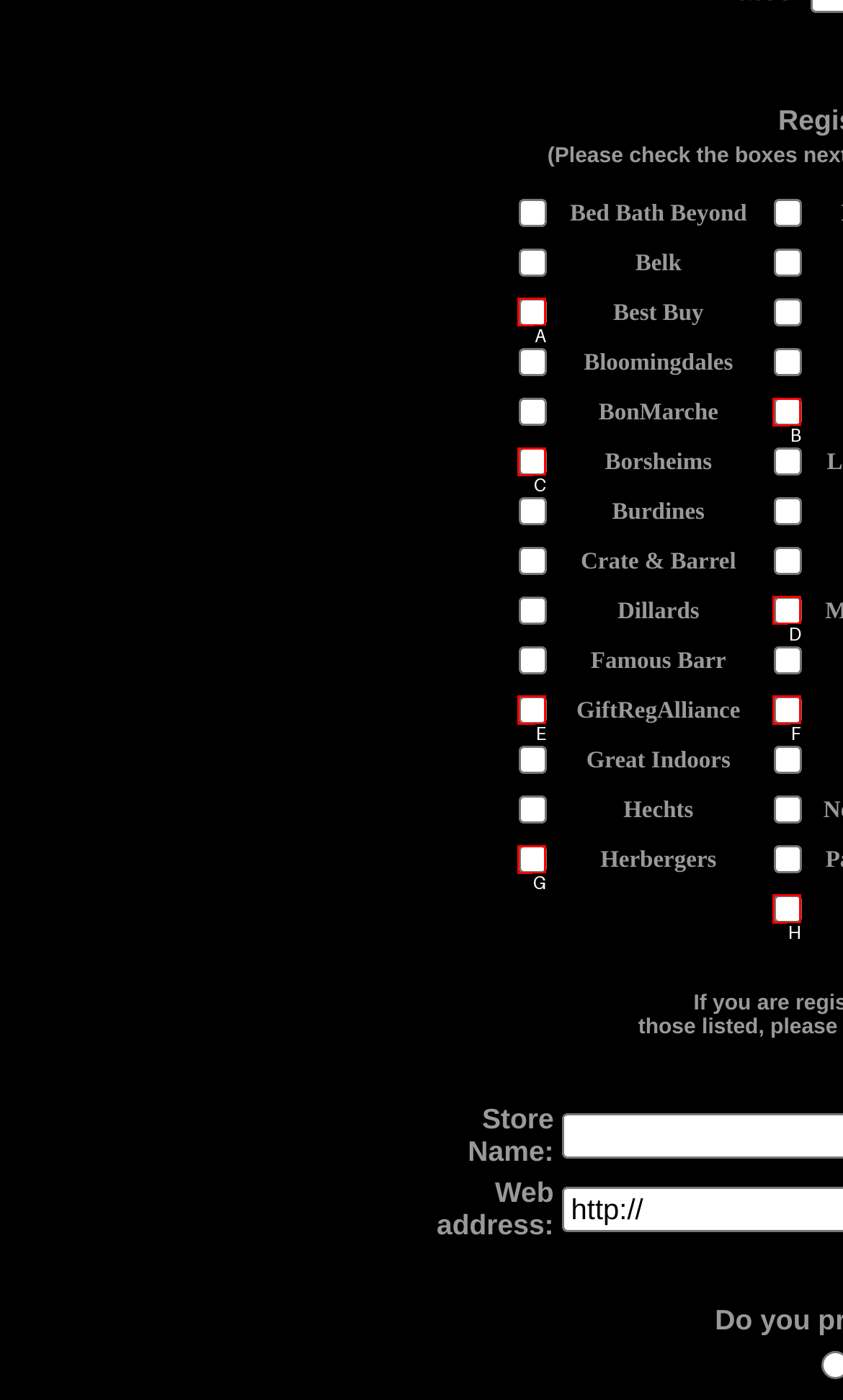Choose the HTML element to click for this instruction: Check the checkbox next to Dillards Answer with the letter of the correct choice from the given options.

D